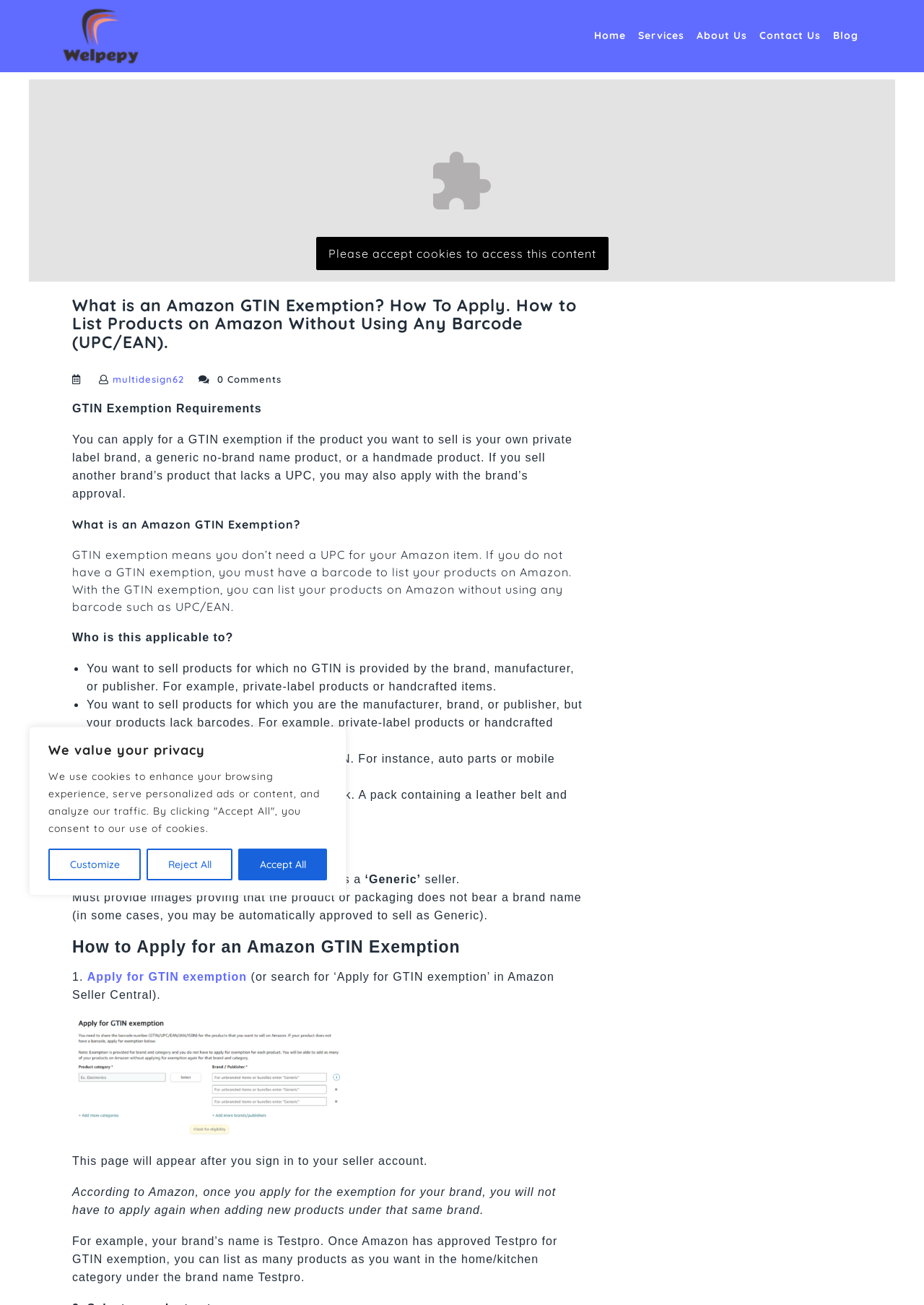Can you find the bounding box coordinates of the area I should click to execute the following instruction: "Click the 'About Us' link"?

[0.749, 0.019, 0.813, 0.037]